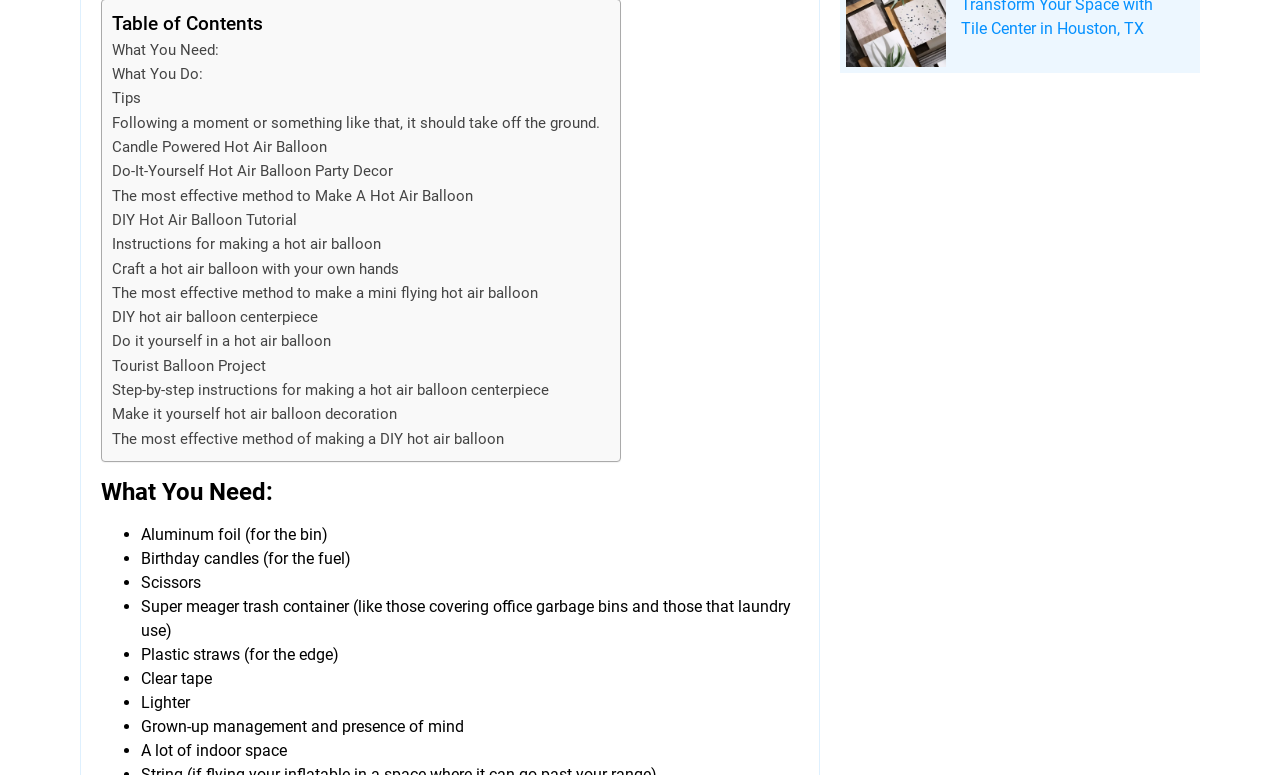Provide the bounding box coordinates for the UI element that is described by this text: "What You Do:". The coordinates should be in the form of four float numbers between 0 and 1: [left, top, right, bottom].

[0.088, 0.084, 0.159, 0.107]